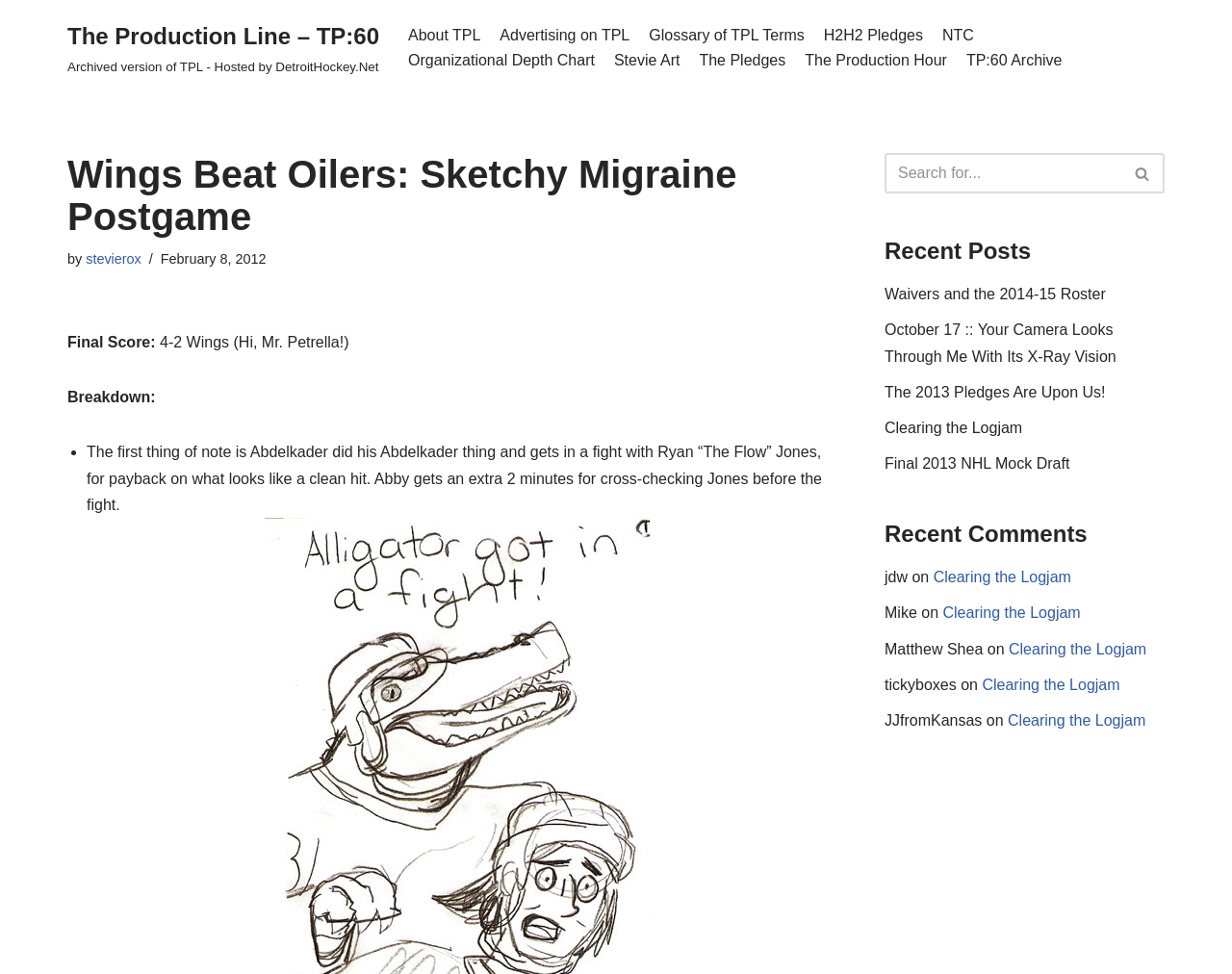What is the author of the post?
Using the visual information, reply with a single word or short phrase.

stevierox